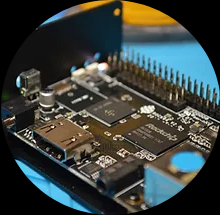Provide a thorough and detailed response to the question by examining the image: 
What components are visible on the board?

The components visible on the board include USB ports, connectors, and numerous electronic circuits, as mentioned in the caption, which indicates the board's advanced functionality and complexity.